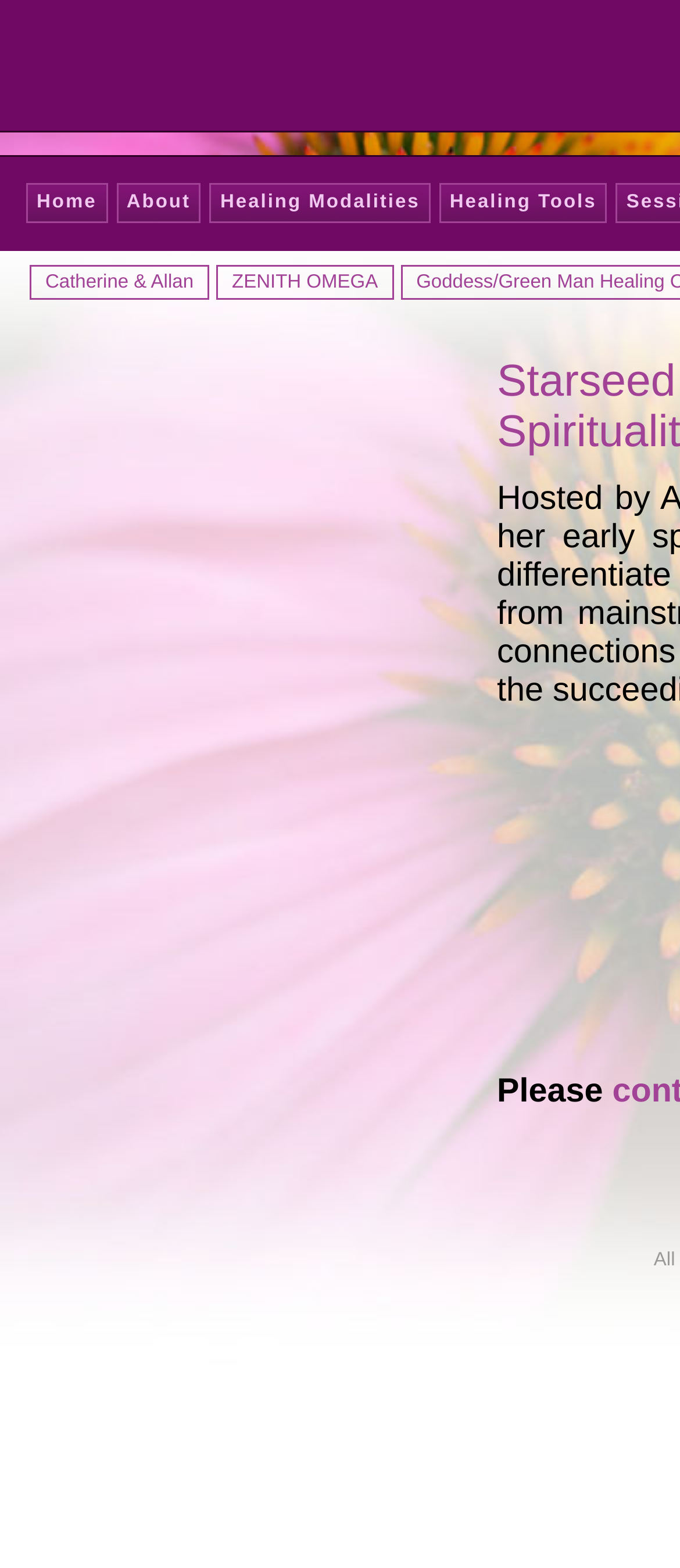Please give a short response to the question using one word or a phrase:
What is the first menu item?

Home